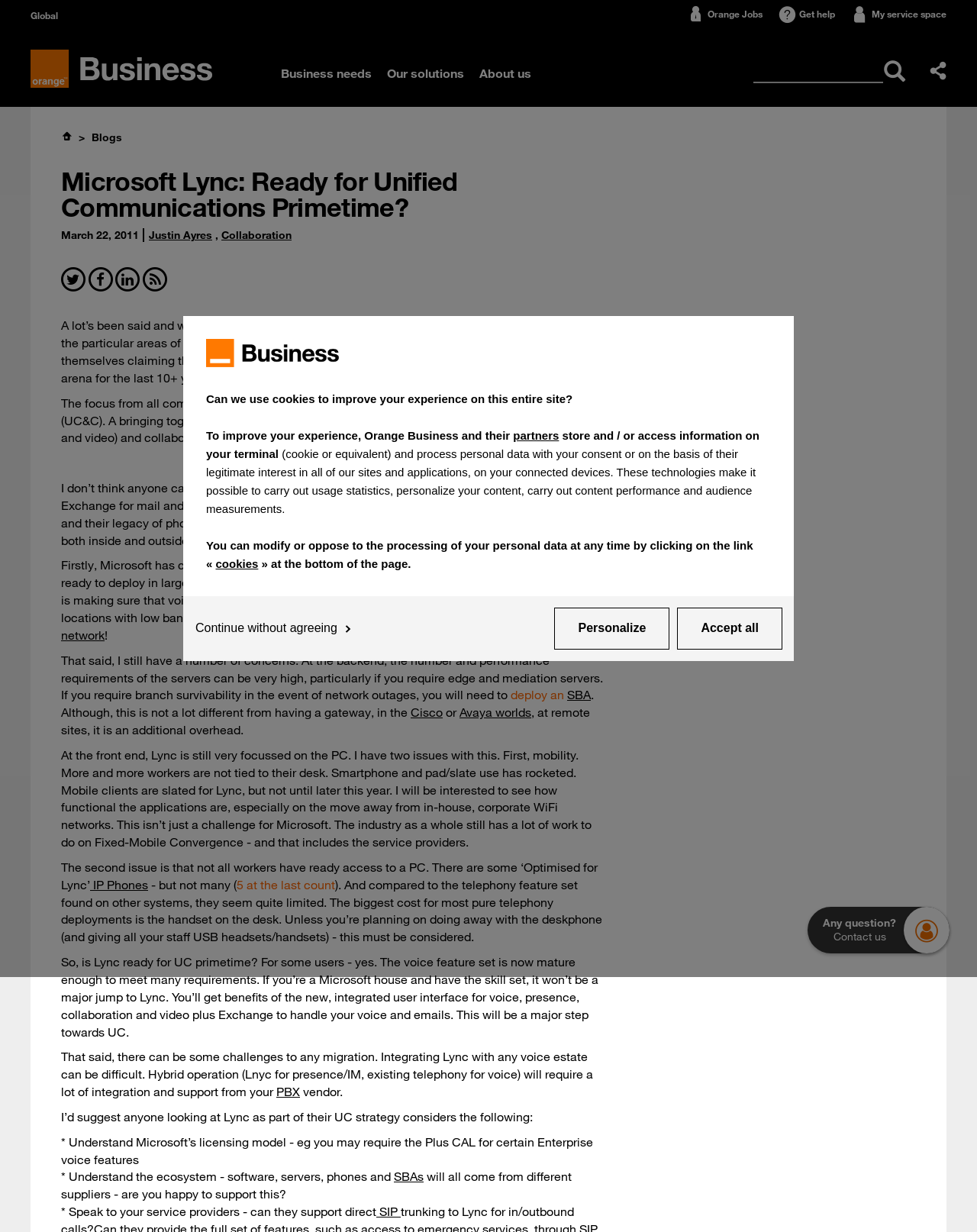Identify the bounding box coordinates of the region that needs to be clicked to carry out this instruction: "Click the 'Disagree and close' button". Provide these coordinates as four float numbers ranging from 0 to 1, i.e., [left, top, right, bottom].

[0.199, 0.493, 0.56, 0.527]